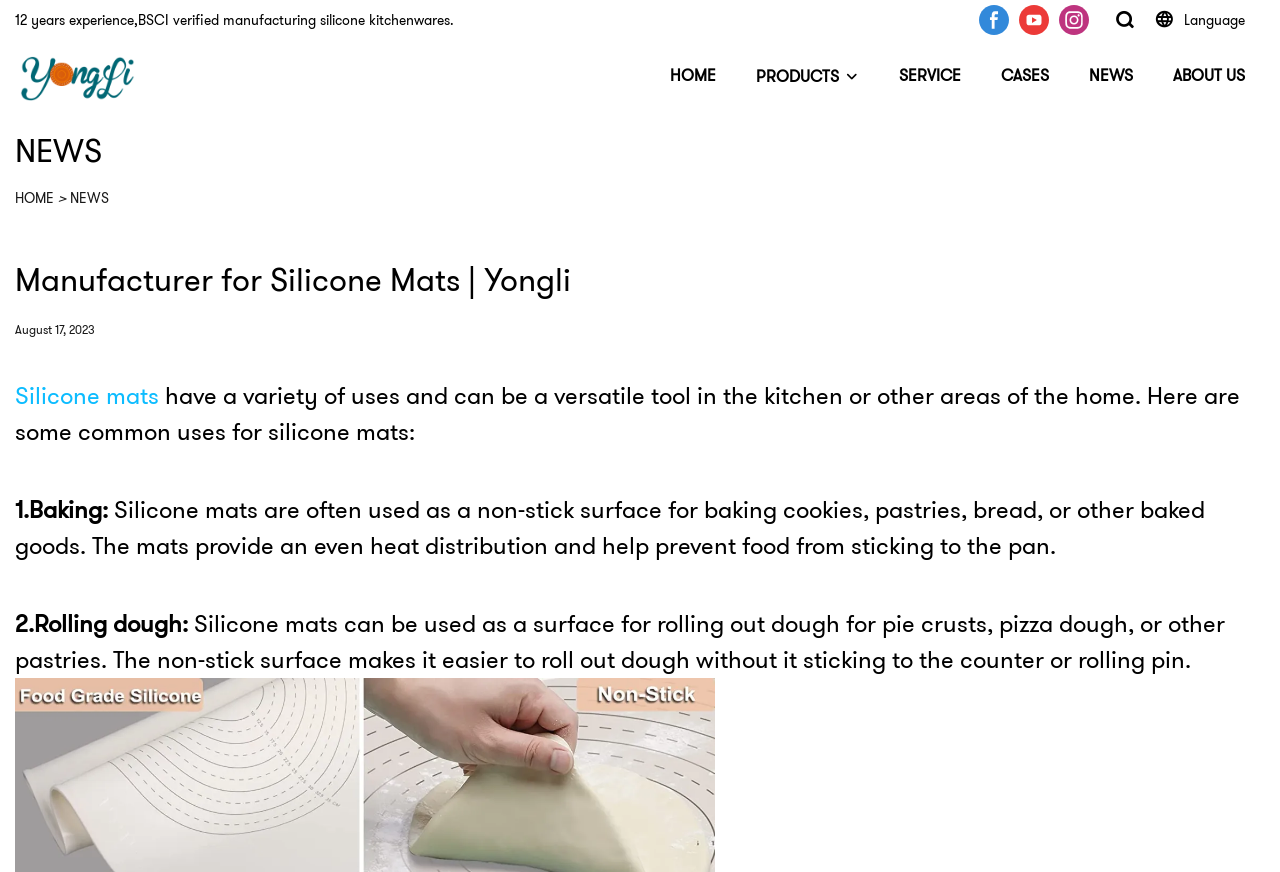Determine the bounding box coordinates for the region that must be clicked to execute the following instruction: "Click on the Facebook link".

[0.761, 0.0, 0.792, 0.046]